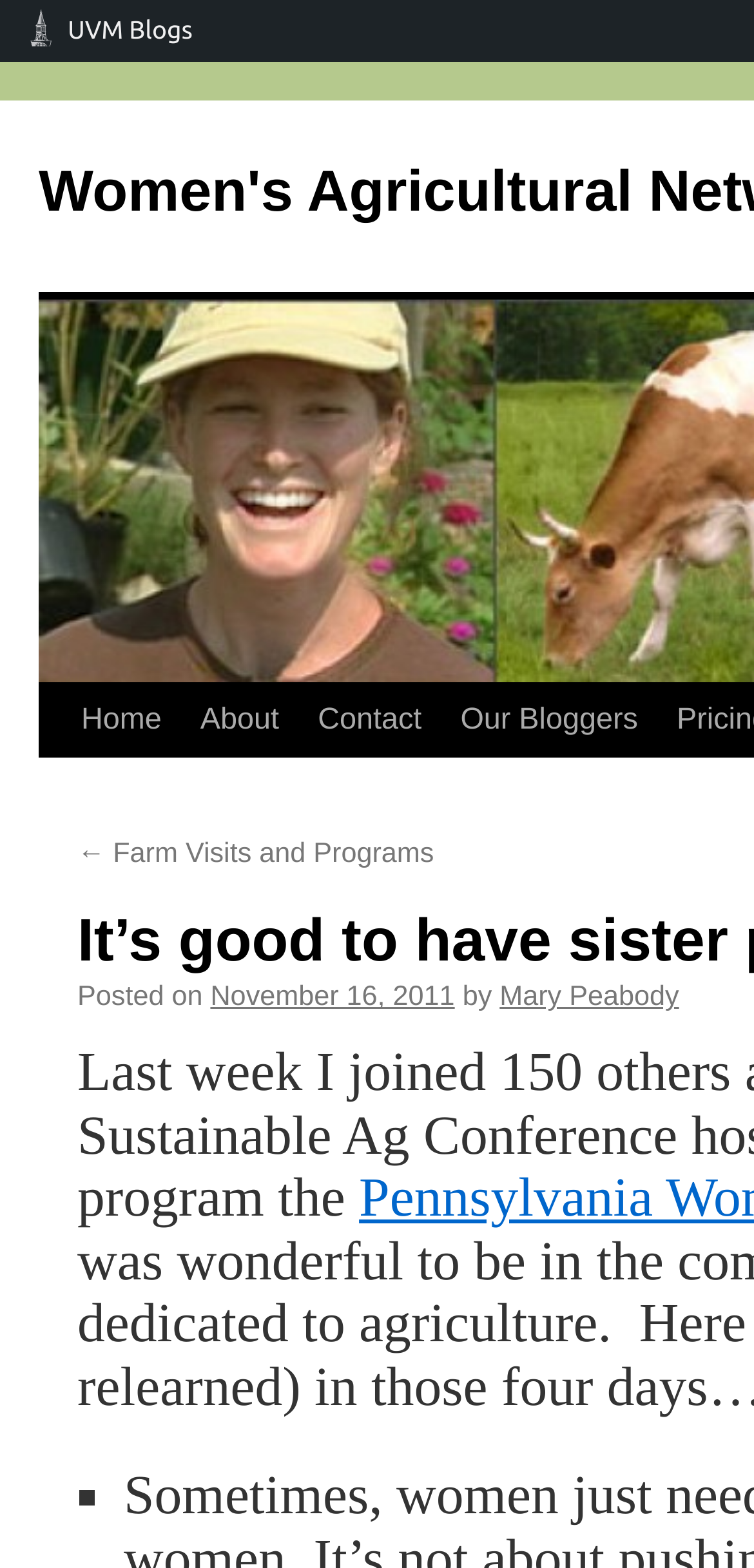Specify the bounding box coordinates of the area to click in order to follow the given instruction: "visit home page."

[0.082, 0.436, 0.24, 0.483]